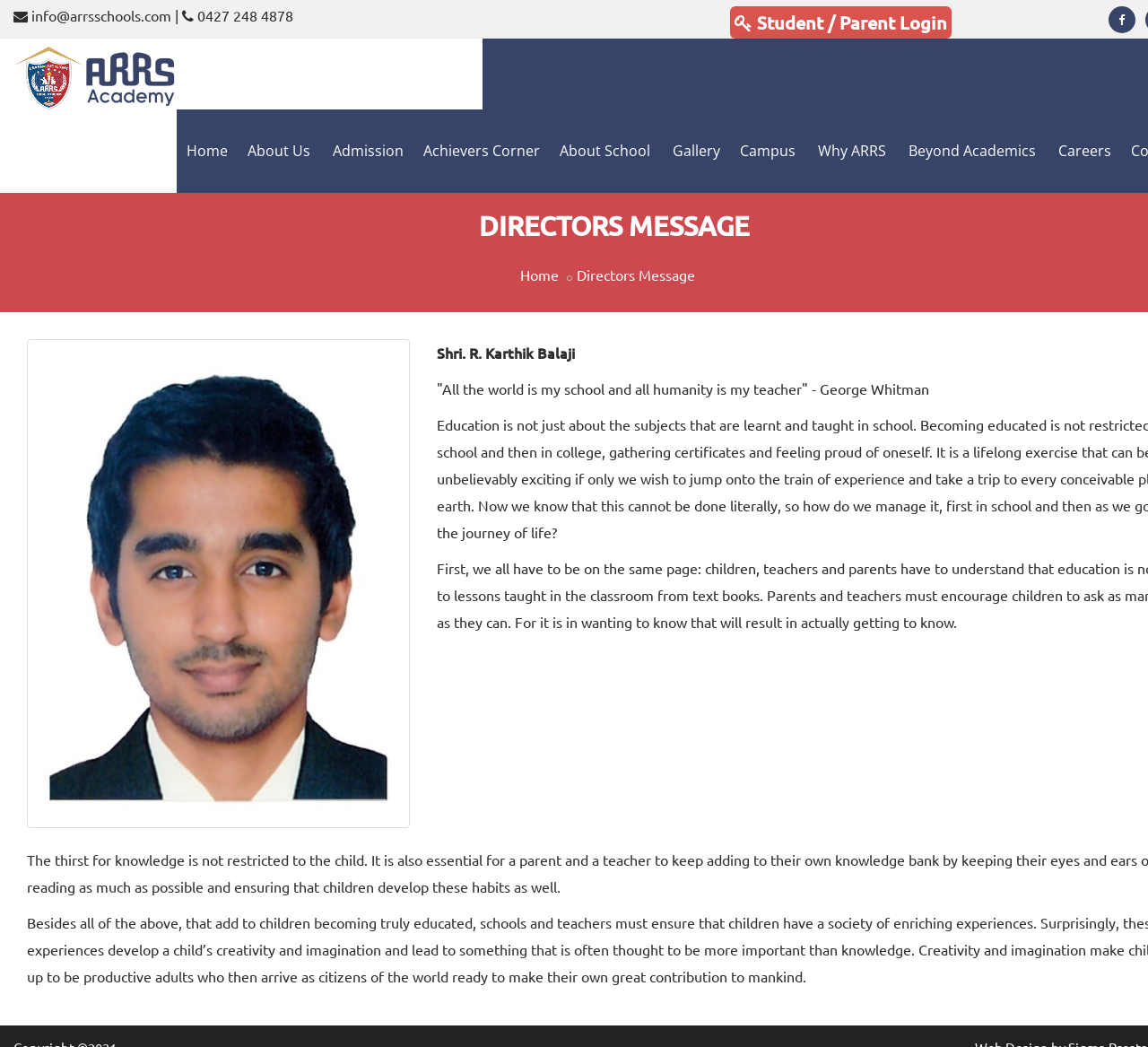Please identify the bounding box coordinates of the area I need to click to accomplish the following instruction: "Visit ARRS homepage".

[0.012, 0.045, 0.152, 0.105]